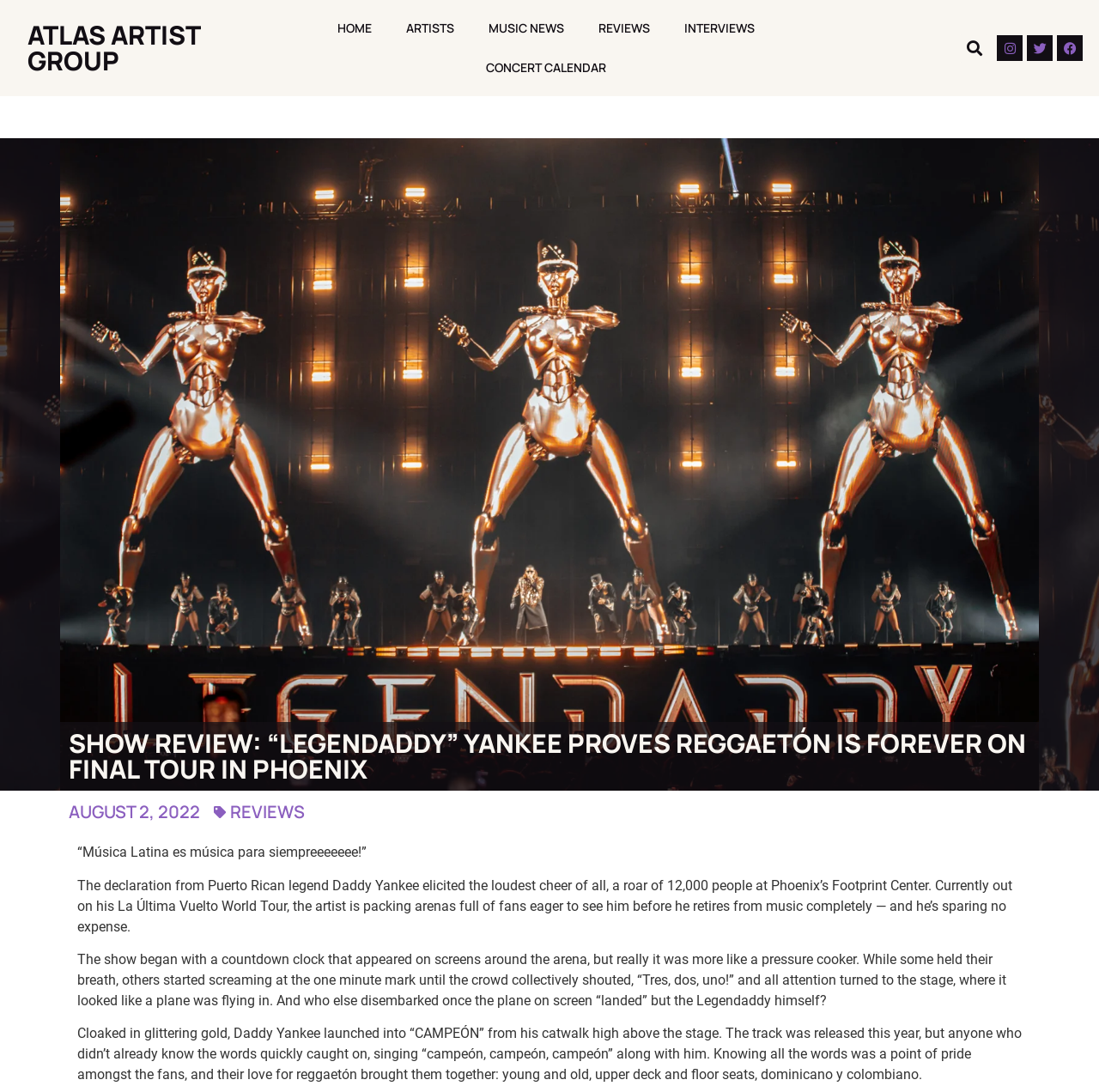Determine the coordinates of the bounding box for the clickable area needed to execute this instruction: "Visit Instagram".

[0.907, 0.032, 0.931, 0.056]